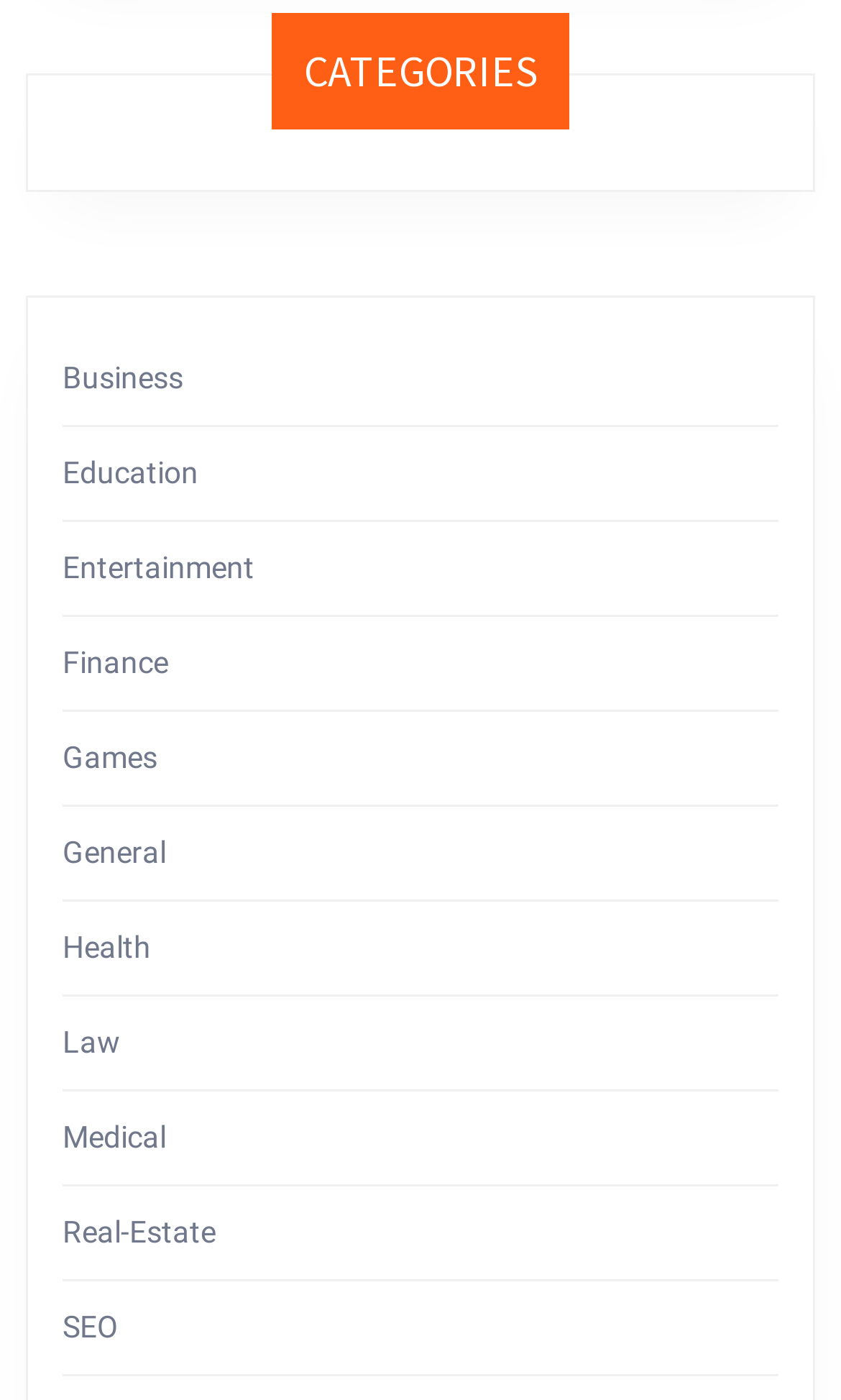Find the bounding box coordinates of the element's region that should be clicked in order to follow the given instruction: "browse Games links". The coordinates should consist of four float numbers between 0 and 1, i.e., [left, top, right, bottom].

[0.074, 0.528, 0.187, 0.553]